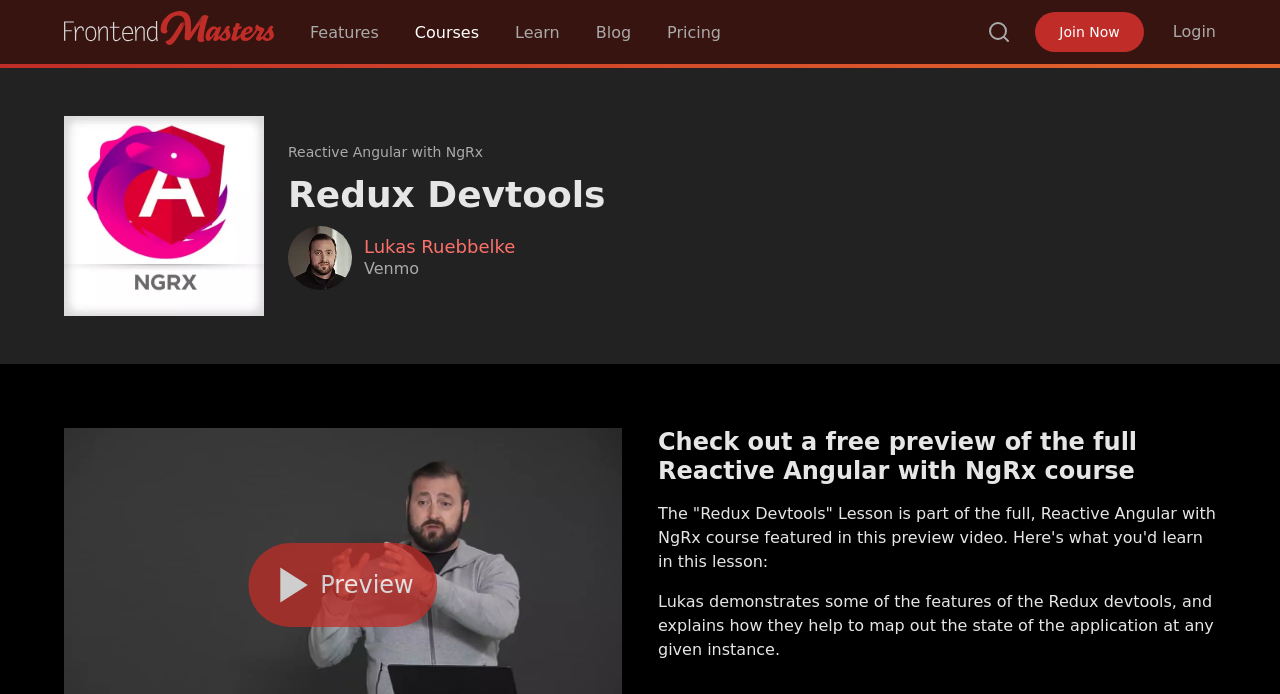How many links are there in the top navigation bar?
Based on the screenshot, answer the question with a single word or phrase.

6